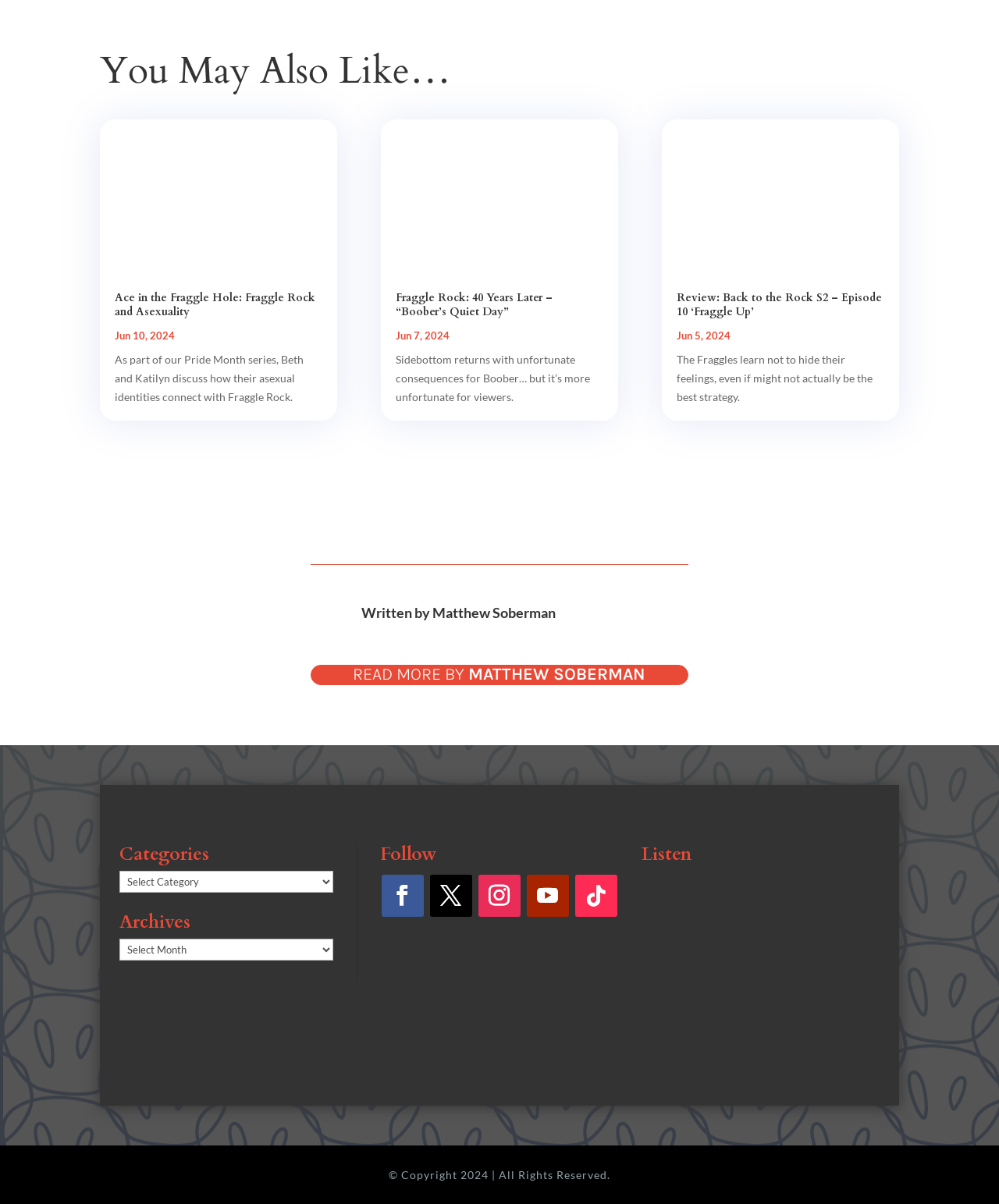Please identify the coordinates of the bounding box for the clickable region that will accomplish this instruction: "Follow on social media".

[0.382, 0.726, 0.424, 0.761]